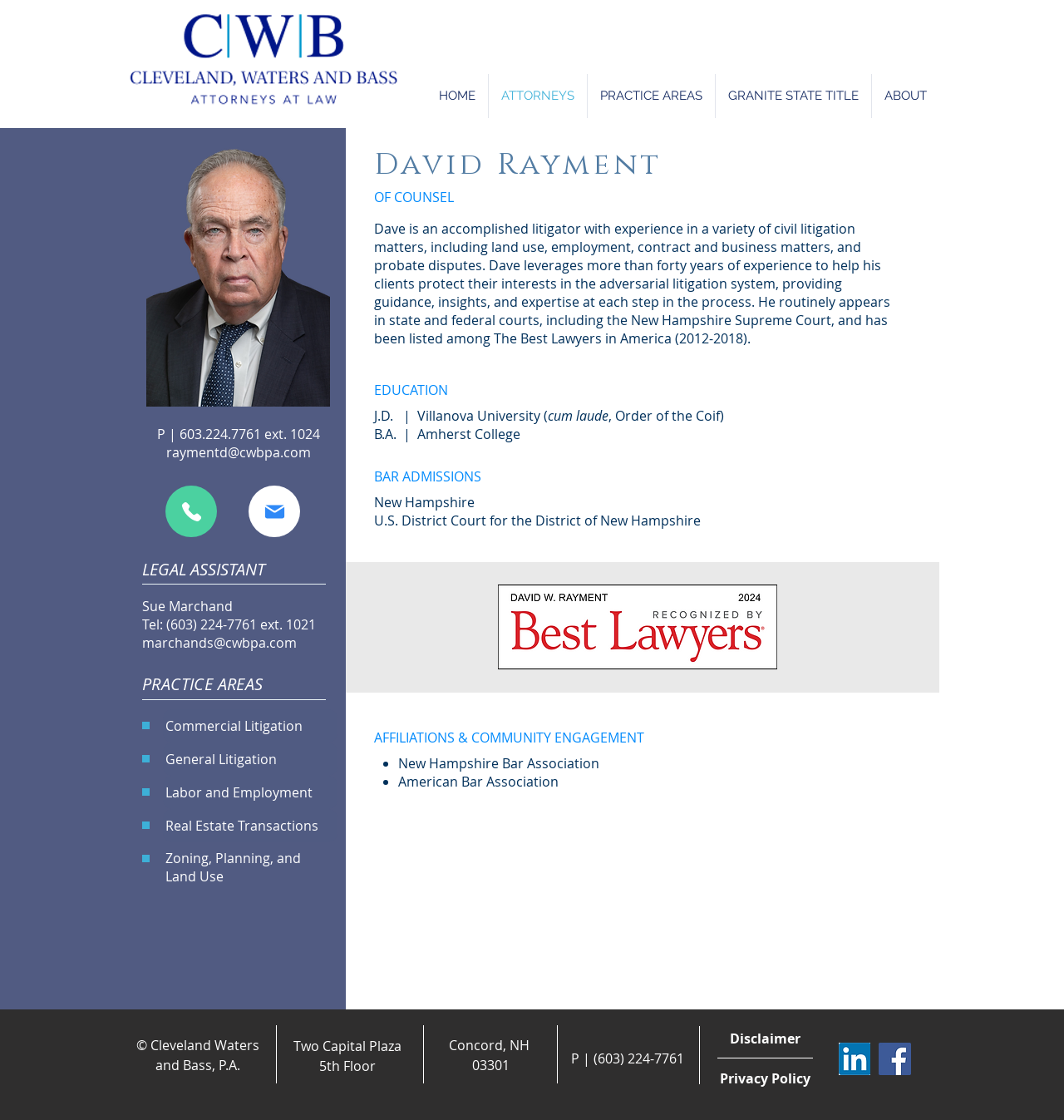Determine the bounding box coordinates of the clickable region to follow the instruction: "Learn more about Commercial Litigation".

[0.153, 0.633, 0.317, 0.663]